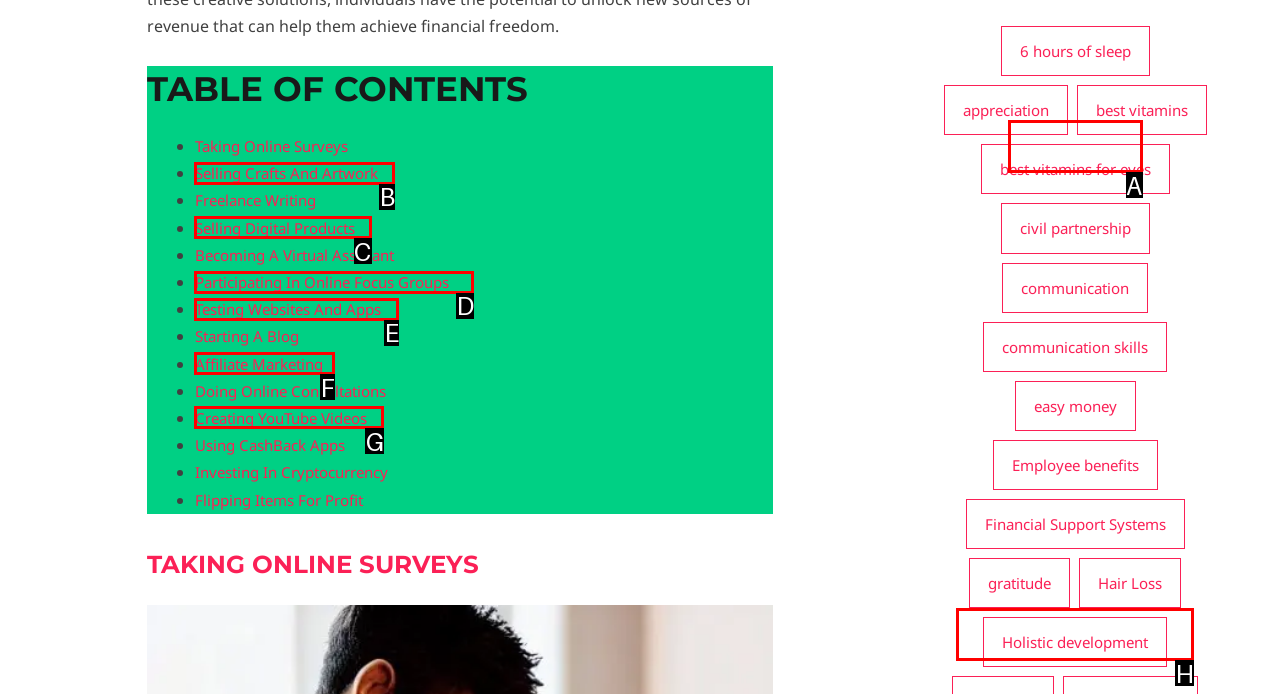For the instruction: Click on 'Selling Digital Products', which HTML element should be clicked?
Respond with the letter of the appropriate option from the choices given.

C